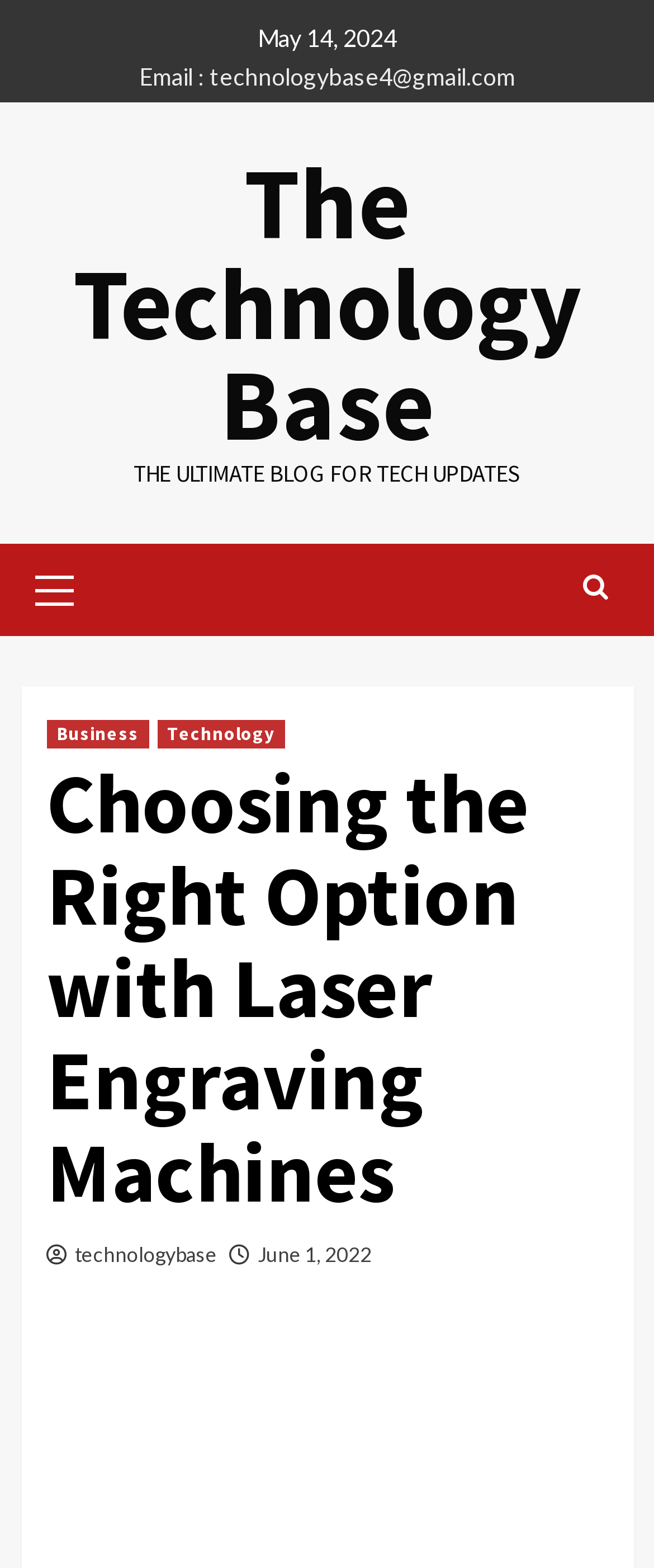How many categories are in the primary menu?
Look at the image and respond with a one-word or short-phrase answer.

2